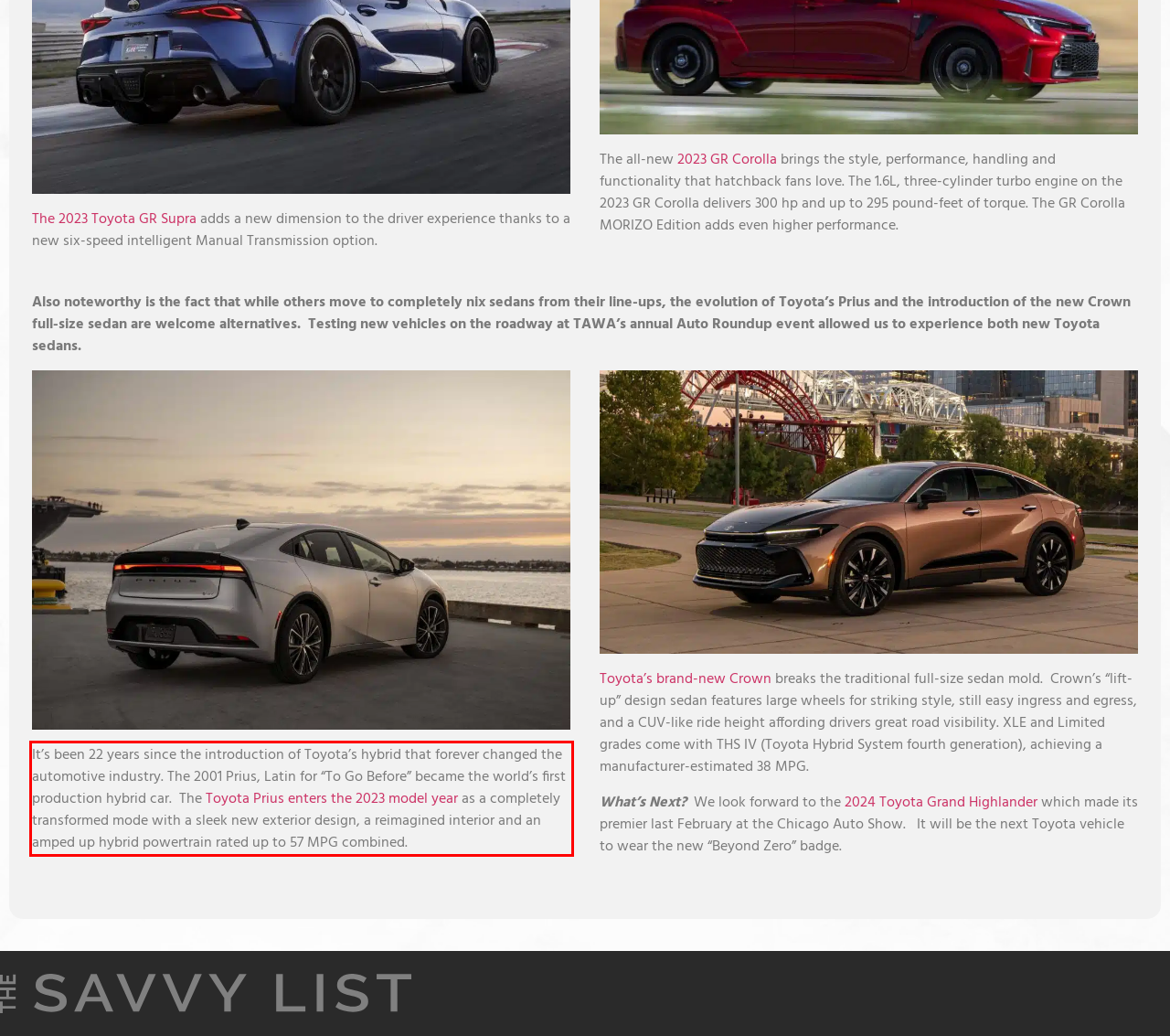You are presented with a screenshot containing a red rectangle. Extract the text found inside this red bounding box.

It’s been 22 years since the introduction of Toyota’s hybrid that forever changed the automotive industry. The 2001 Prius, Latin for “To Go Before” became the world’s first production hybrid car. The Toyota Prius enters the 2023 model year as a completely transformed mode with a sleek new exterior design, a reimagined interior and an amped up hybrid powertrain rated up to 57 MPG combined.